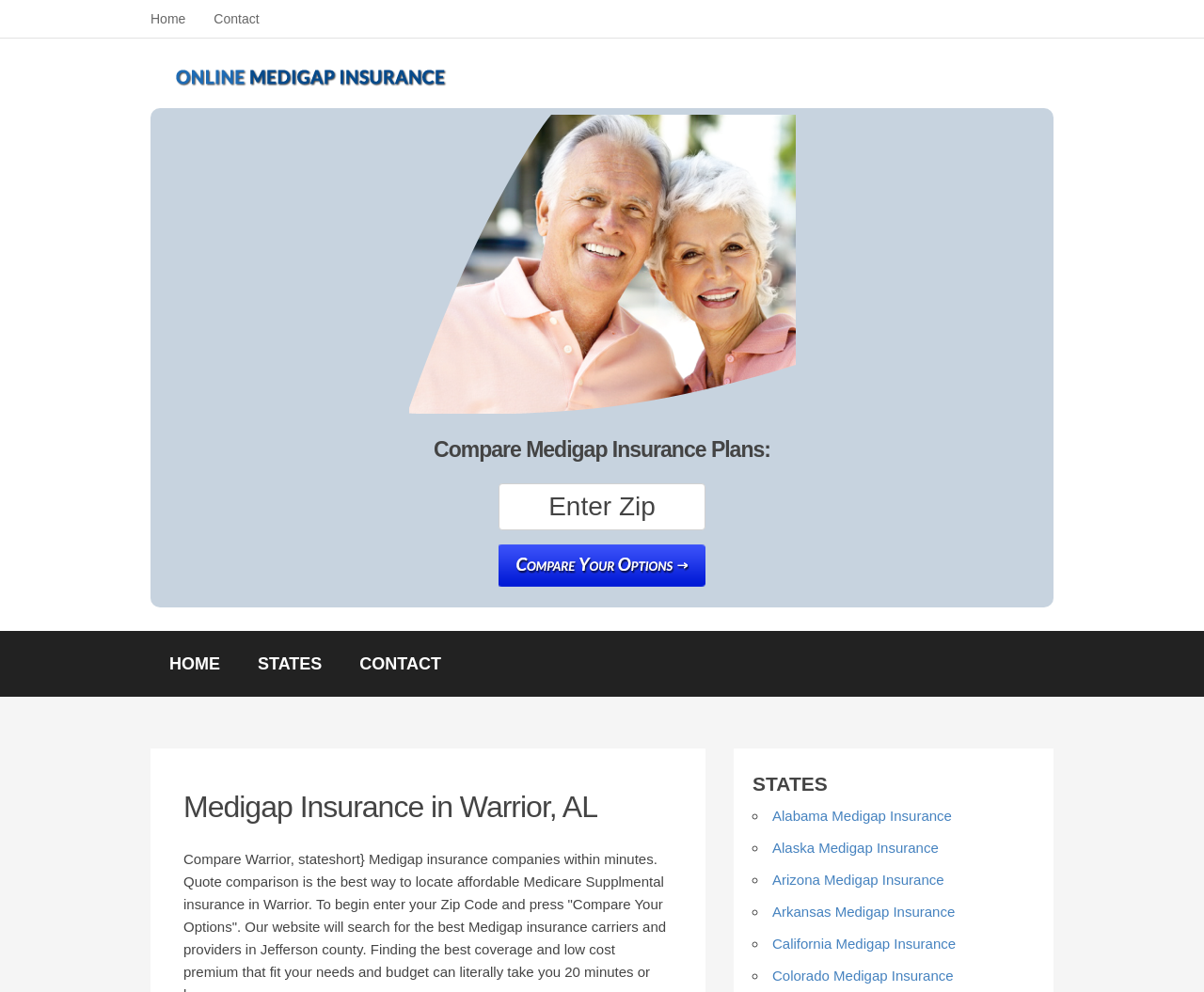What is the text on the top-left link?
Based on the screenshot, provide a one-word or short-phrase response.

Home